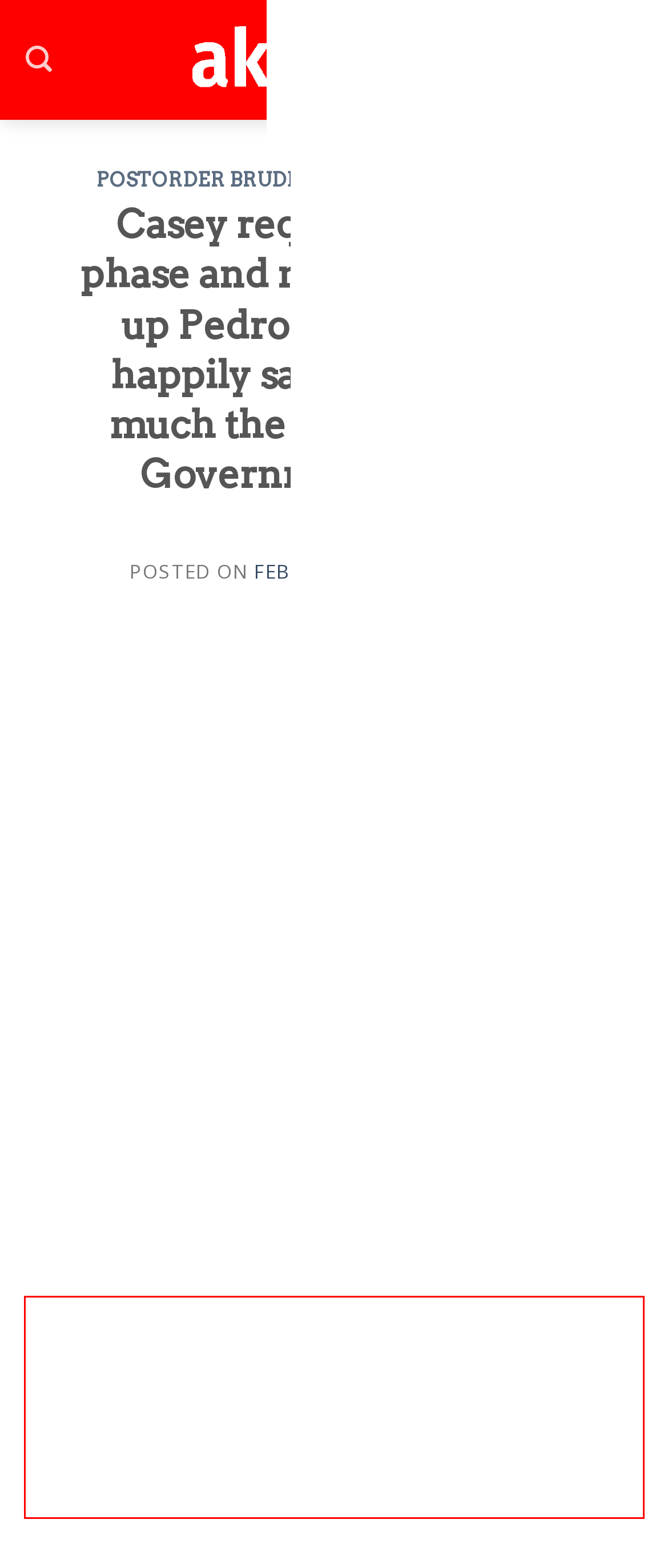Identify and extract the text within the red rectangle in the screenshot of the webpage.

Throughout the movie’s most readily useful range, Jane says to their own, “That was last night – today you’re only the bitch which broke my heart and cut upwards my personal mom’s wedding gown.”